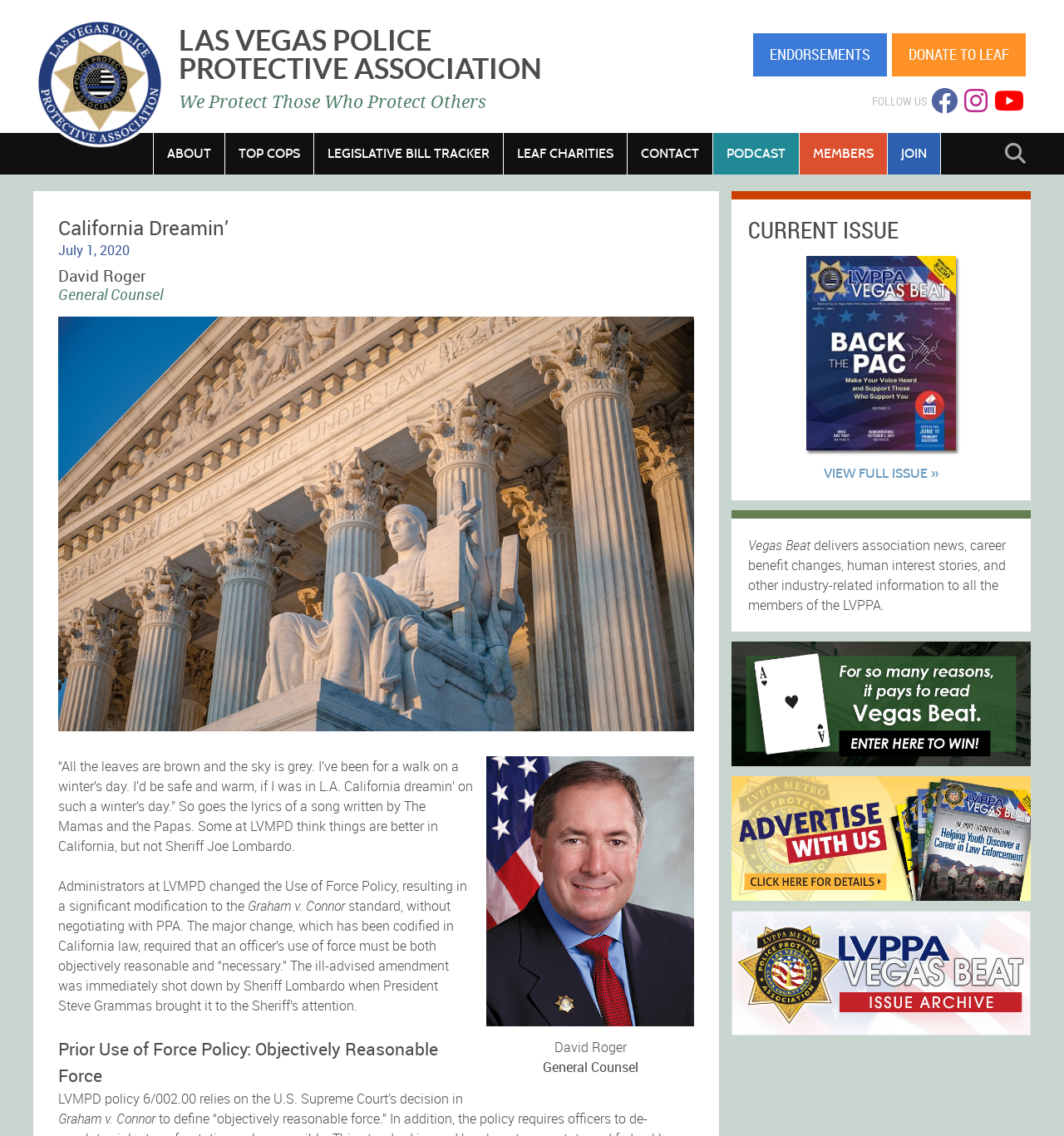Identify the bounding box coordinates of the specific part of the webpage to click to complete this instruction: "Click the 'ENDORSEMENTS' link".

[0.708, 0.029, 0.834, 0.067]